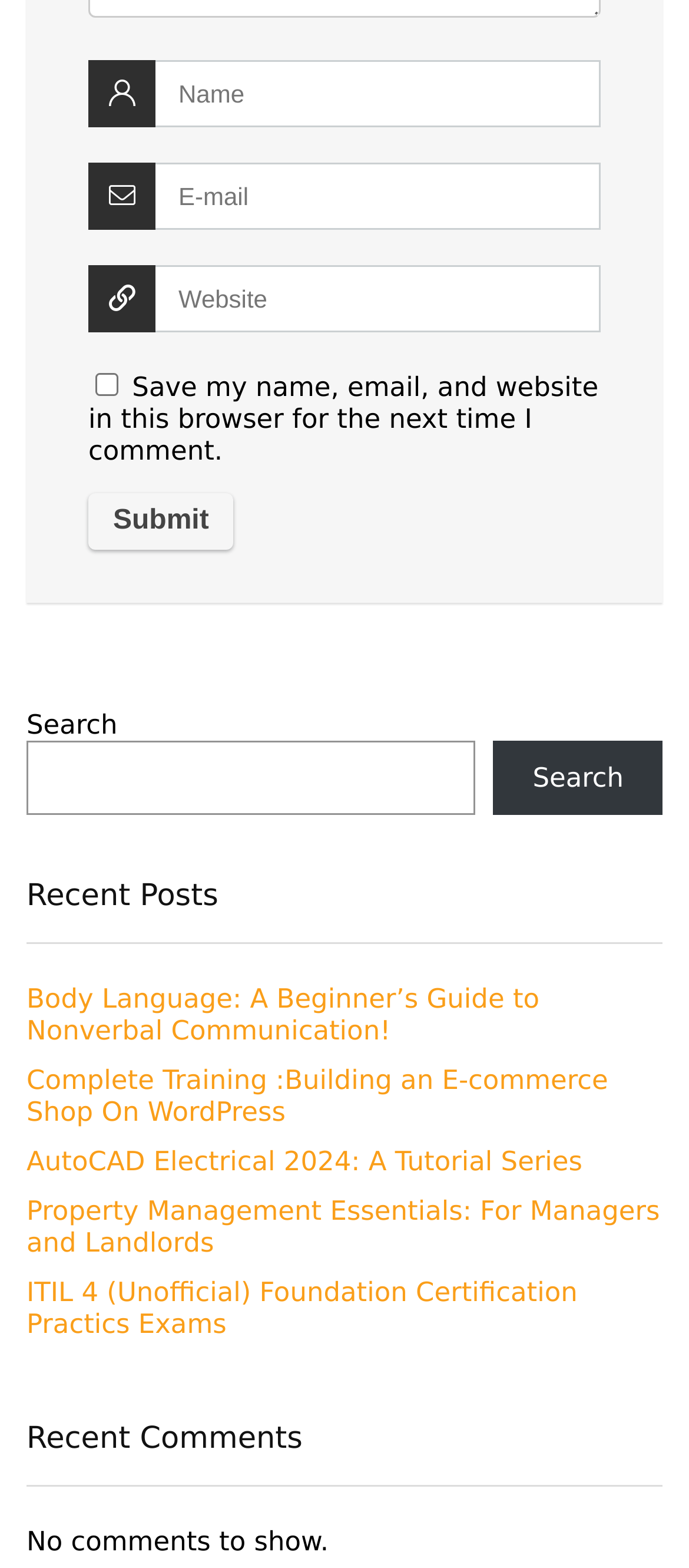Identify the bounding box coordinates for the region of the element that should be clicked to carry out the instruction: "Search for something". The bounding box coordinates should be four float numbers between 0 and 1, i.e., [left, top, right, bottom].

[0.038, 0.473, 0.691, 0.52]